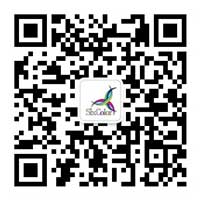What benefit do users get by following SixColor's account?
Use the information from the screenshot to give a comprehensive response to the question.

By following the SixColor account via the QR code, users can receive tailored support for their IT needs, staying updated on the company's services and offerings.